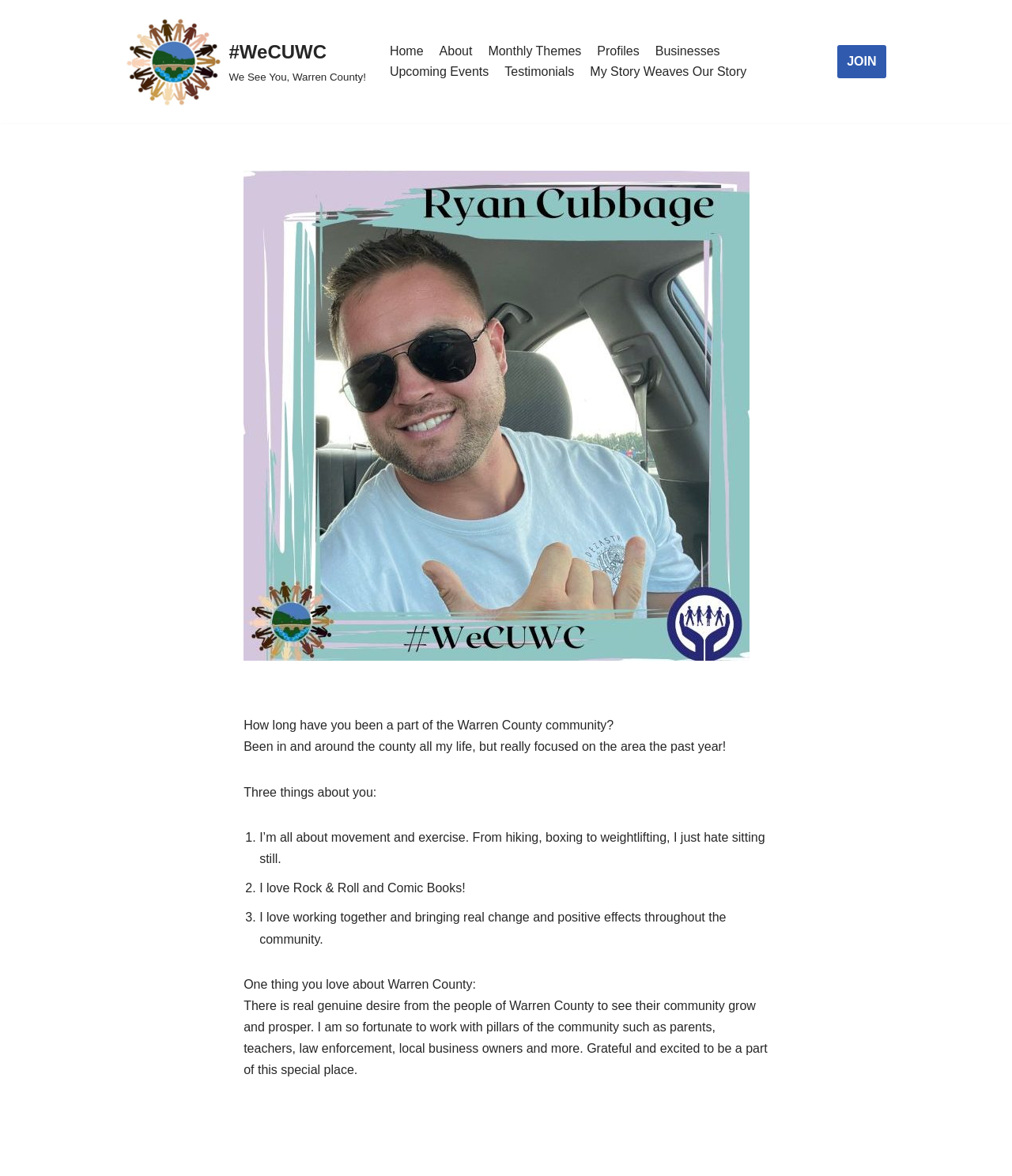Can you find the bounding box coordinates for the element to click on to achieve the instruction: "Click on the 'JOIN' link"?

[0.827, 0.038, 0.875, 0.066]